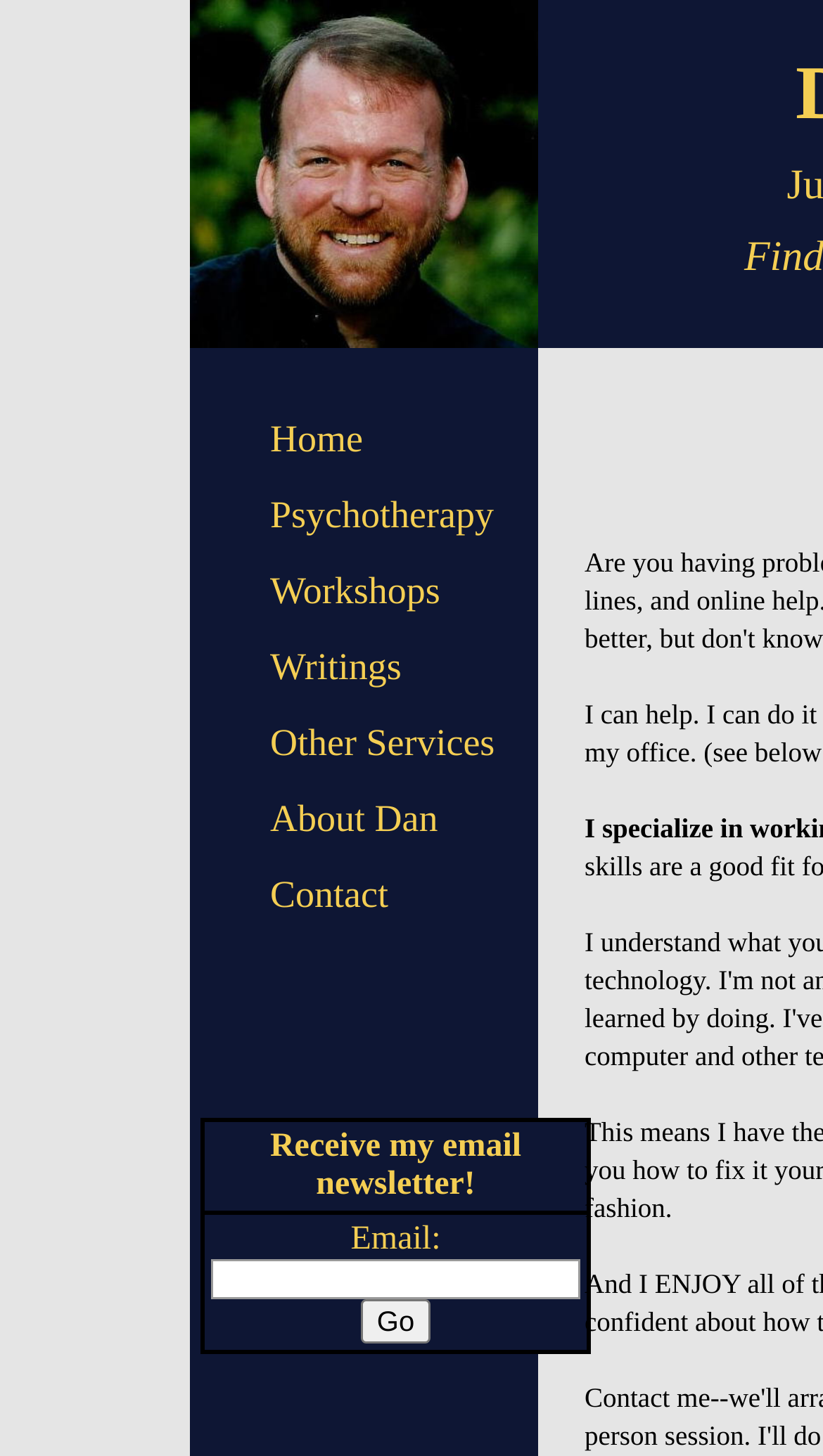How many menu items are there?
Based on the image content, provide your answer in one word or a short phrase.

6